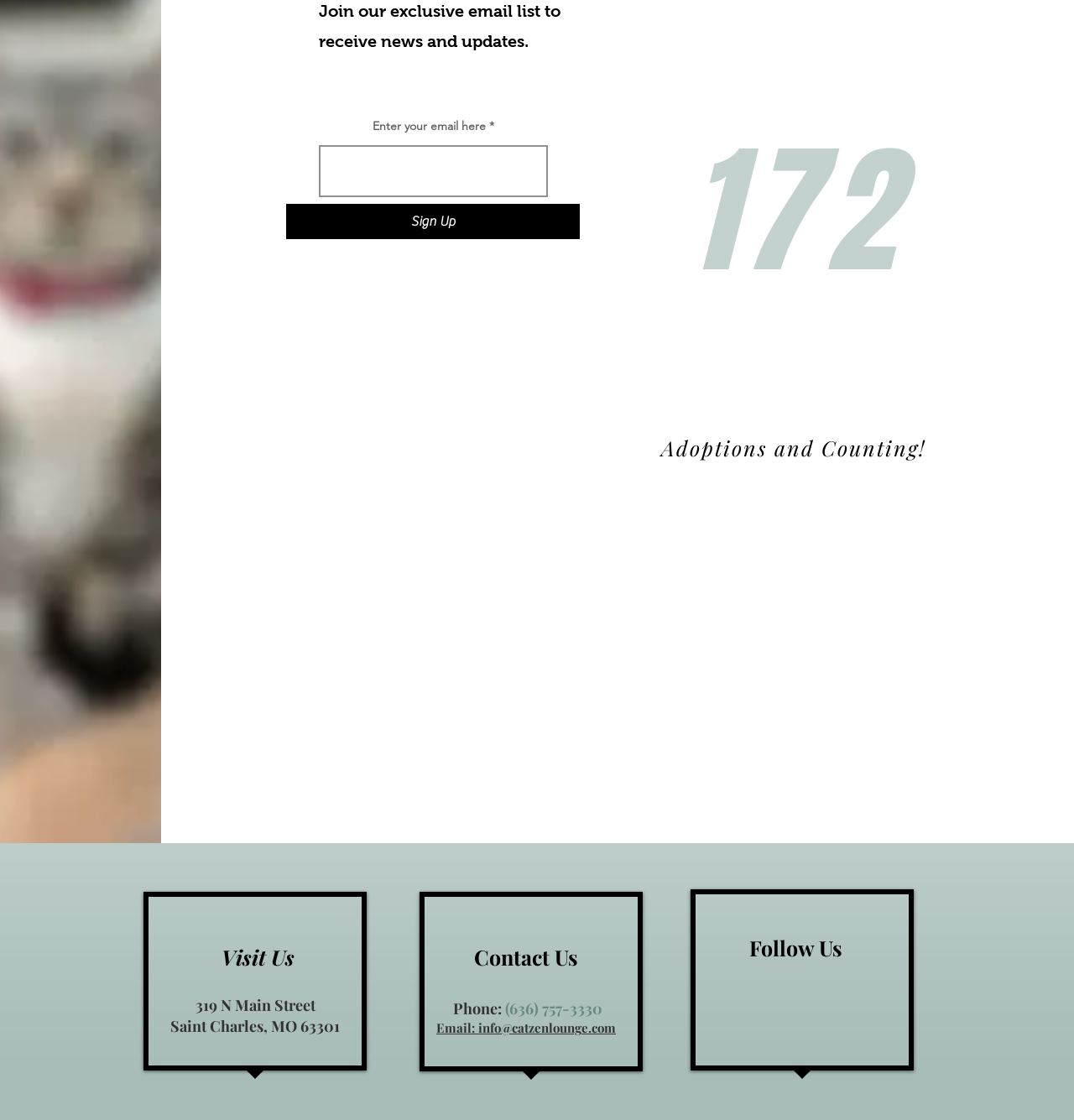What is the email address of the Catzen Lounge?
Please elaborate on the answer to the question with detailed information.

The heading 'Email: info@catzenlounge.com' contains the email address, indicating that this is the email address of the Catzen Lounge.